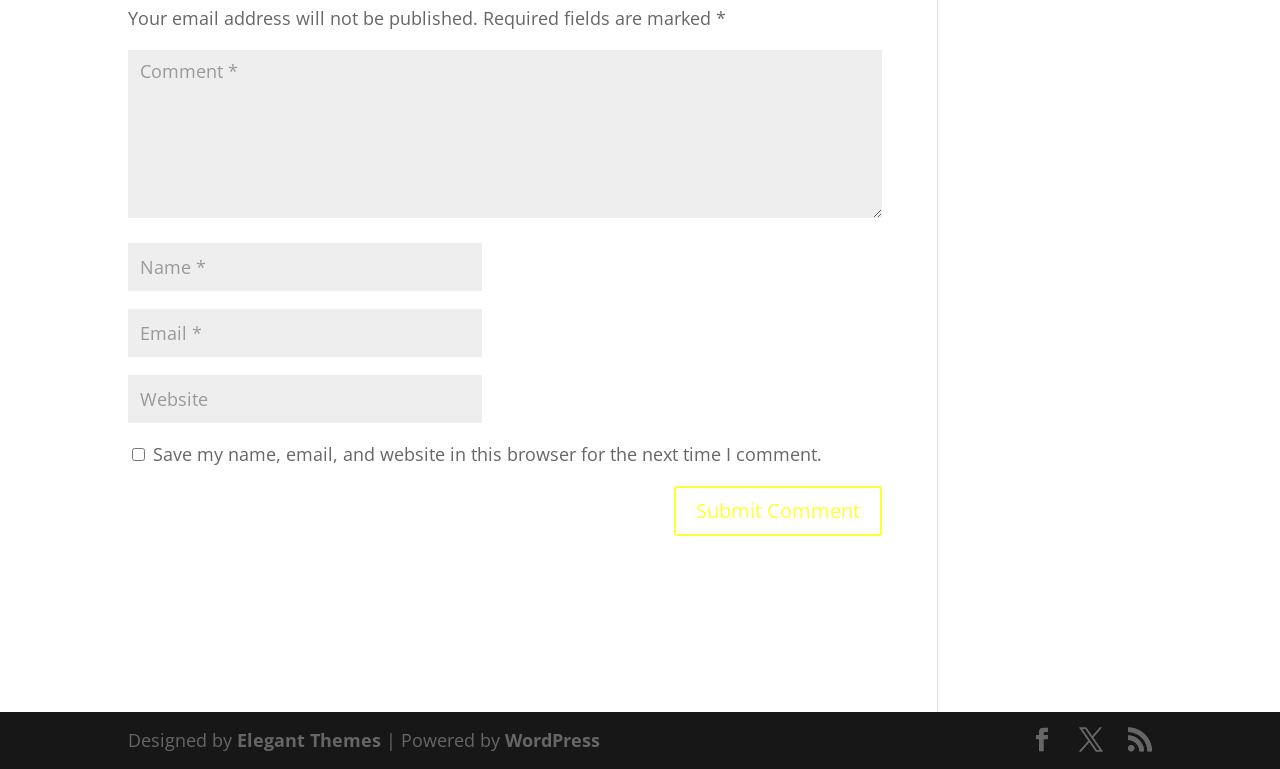Provide the bounding box coordinates of the area you need to click to execute the following instruction: "Enter your comment".

[0.1, 0.065, 0.689, 0.283]